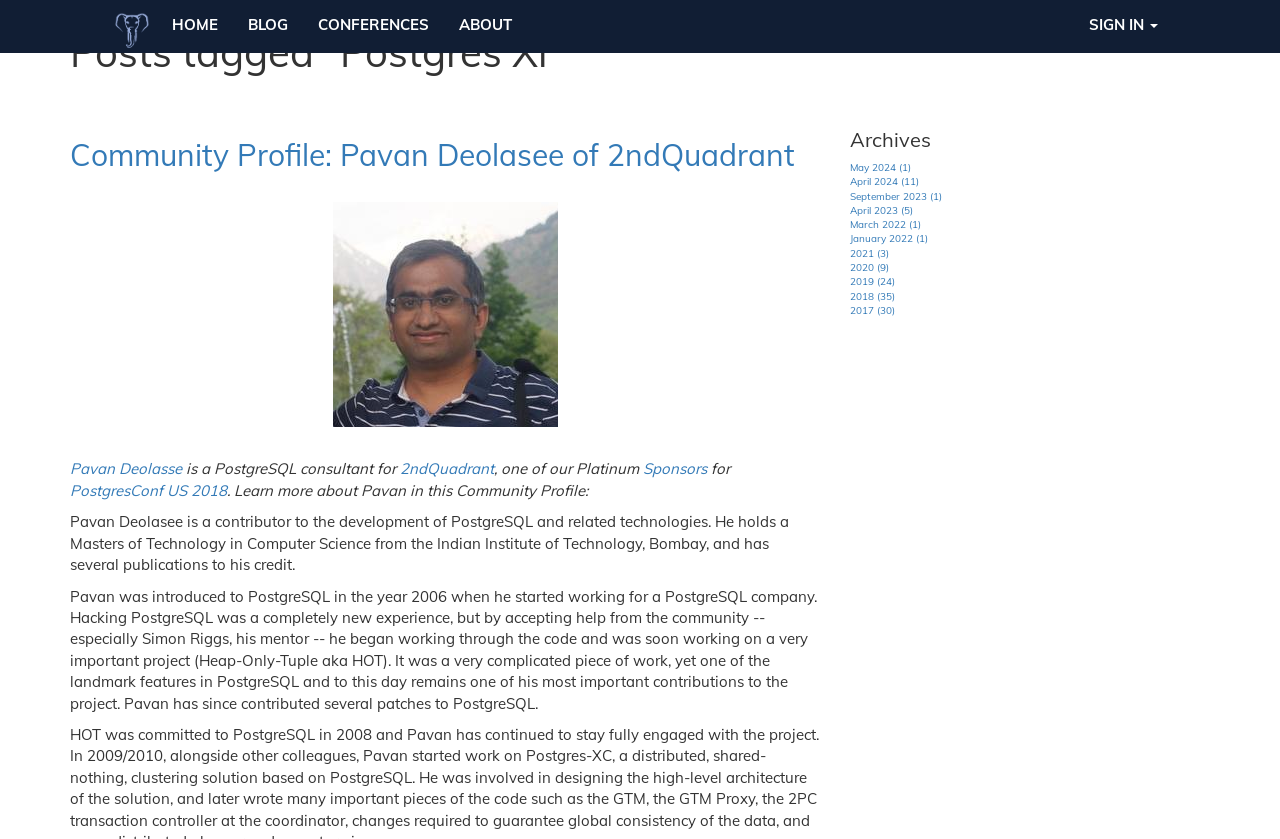What is the name of the conference mentioned in the webpage?
Please respond to the question thoroughly and include all relevant details.

I found the answer by looking at the link 'PostgresConf US 2018' under the heading 'Posts tagged “Postgres Xl”'. This link is part of a community profile, and it mentions the conference name.